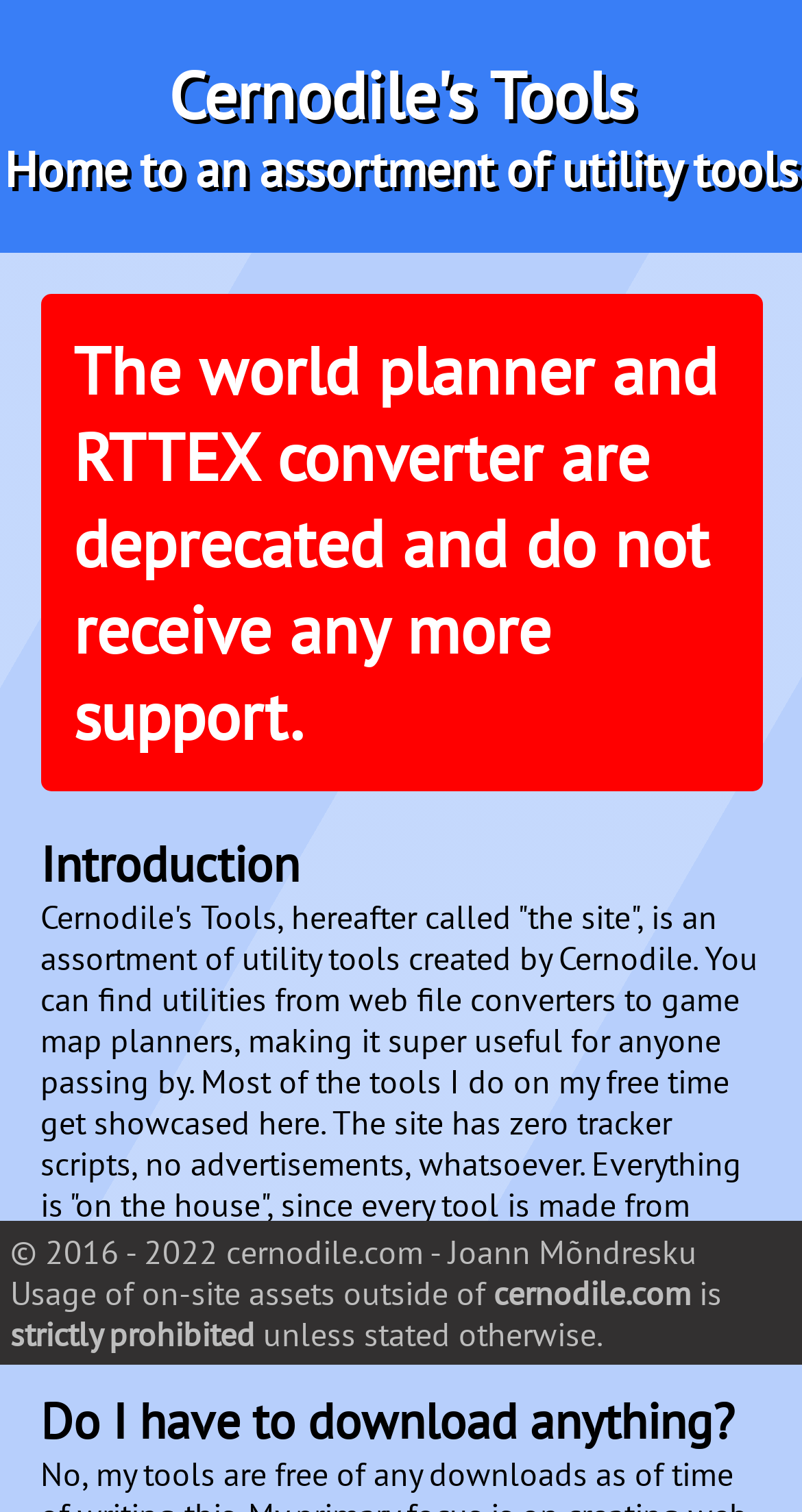Who is the creator of this website?
Use the information from the image to give a detailed answer to the question.

The introduction section mentions that the website is created by Cernodile, and the footer section also mentions the copyright information with the name Cernodile.